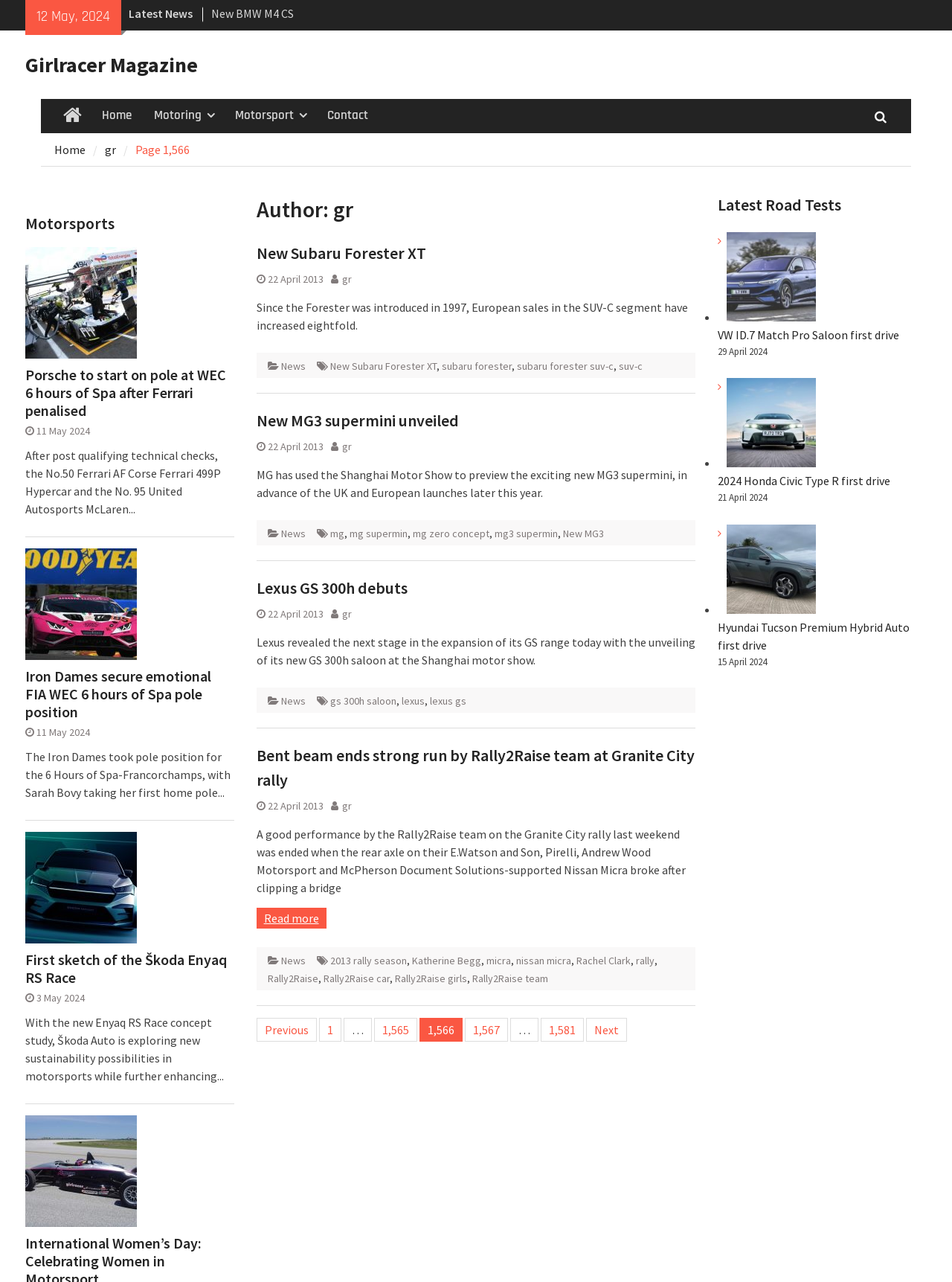Please locate the bounding box coordinates for the element that should be clicked to achieve the following instruction: "Check 'Contact'". Ensure the coordinates are given as four float numbers between 0 and 1, i.e., [left, top, right, bottom].

[0.332, 0.077, 0.398, 0.104]